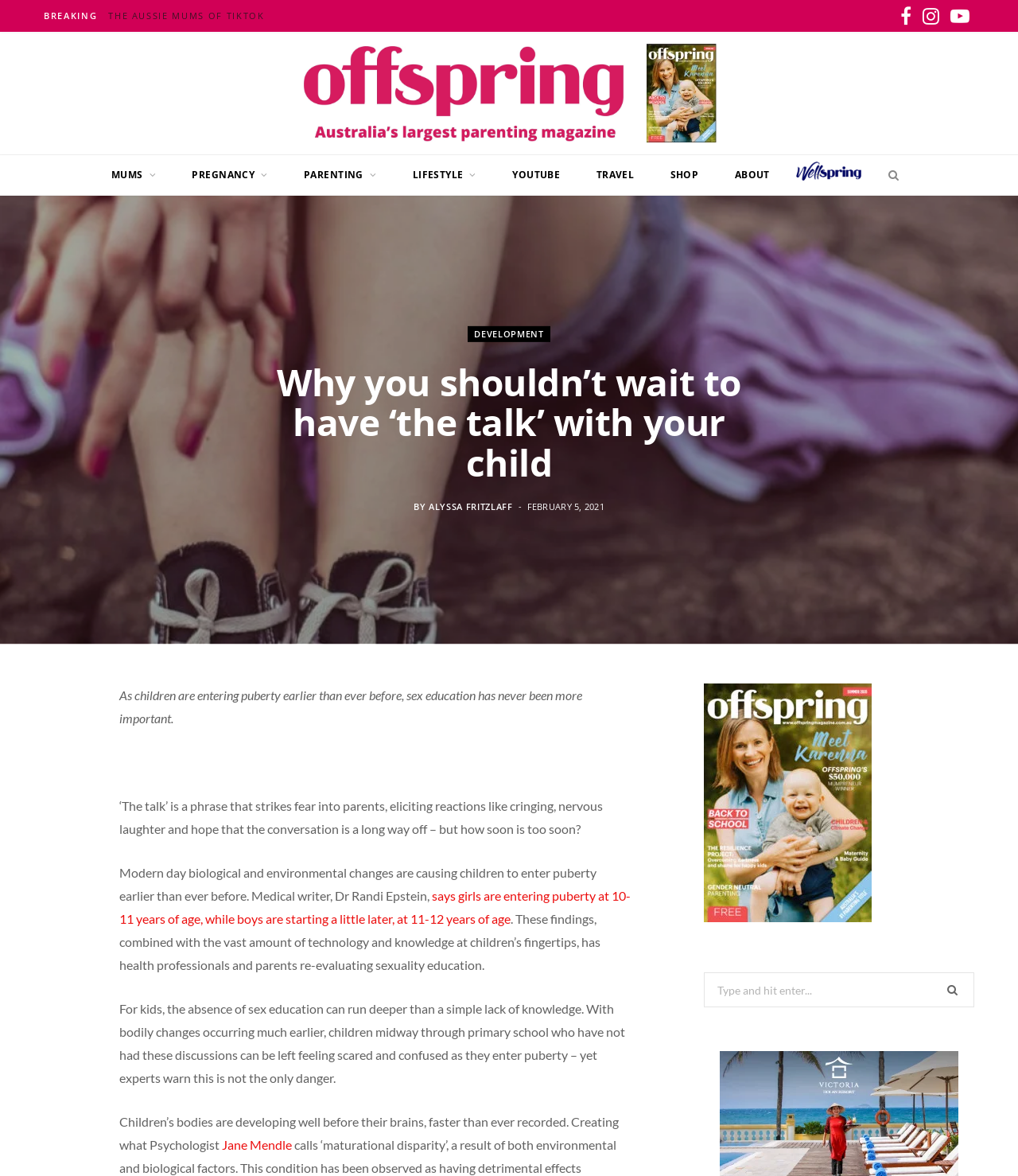What is the main title displayed on this webpage?

Why you shouldn’t wait to have ‘the talk’ with your child